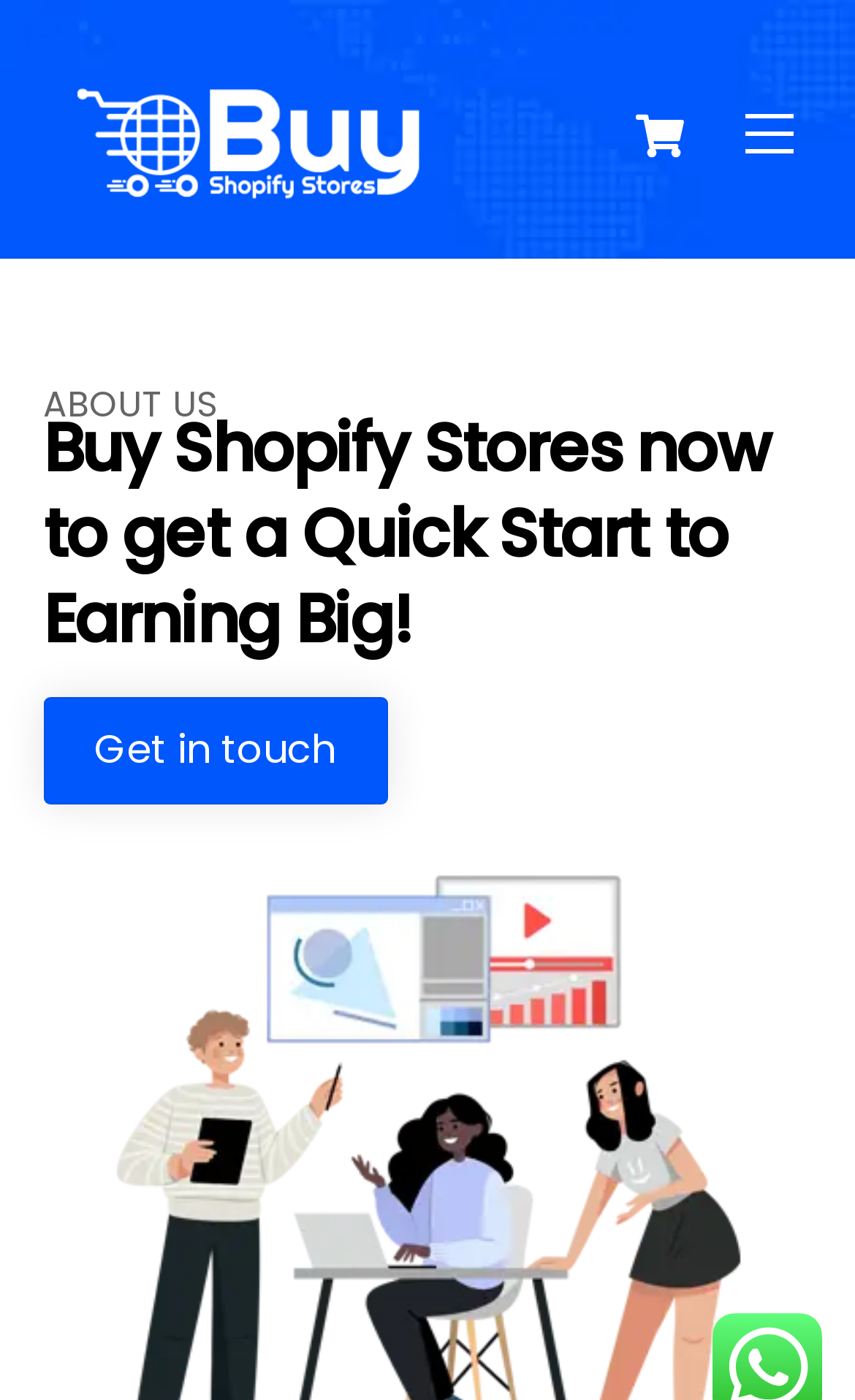Using the provided description: "Menu", find the bounding box coordinates of the corresponding UI element. The output should be four float numbers between 0 and 1, in the format [left, top, right, bottom].

[0.847, 0.066, 0.95, 0.127]